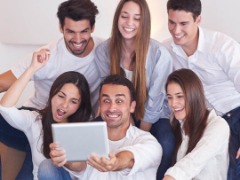Thoroughly describe the content and context of the image.

In the image, a diverse group of six friends is gathered closely together, clearly enjoying a moment of shared excitement. They are seated on a couch, with one person in the front holding a tablet, which appears to be the focal point of their activity. Their expressions range from joy to surprise, suggesting they are engaged with something fascinating or amusing on the screen.

The atmosphere is lively and cheerful, with a backdrop that seems casual and inviting, hinting at a friendly gathering or a sleepover. The group is dressed in casual attire, predominantly in white or light-colored shirts, adding to the relaxed vibe of the scene. Their camaraderie is evident, as they lean into one another, sharing in the experience with enthusiasm and laughter. This image encapsulates the essence of having fun with friends at home, representing moments of connection and enjoyment that frequently arise during weekends or social gatherings.